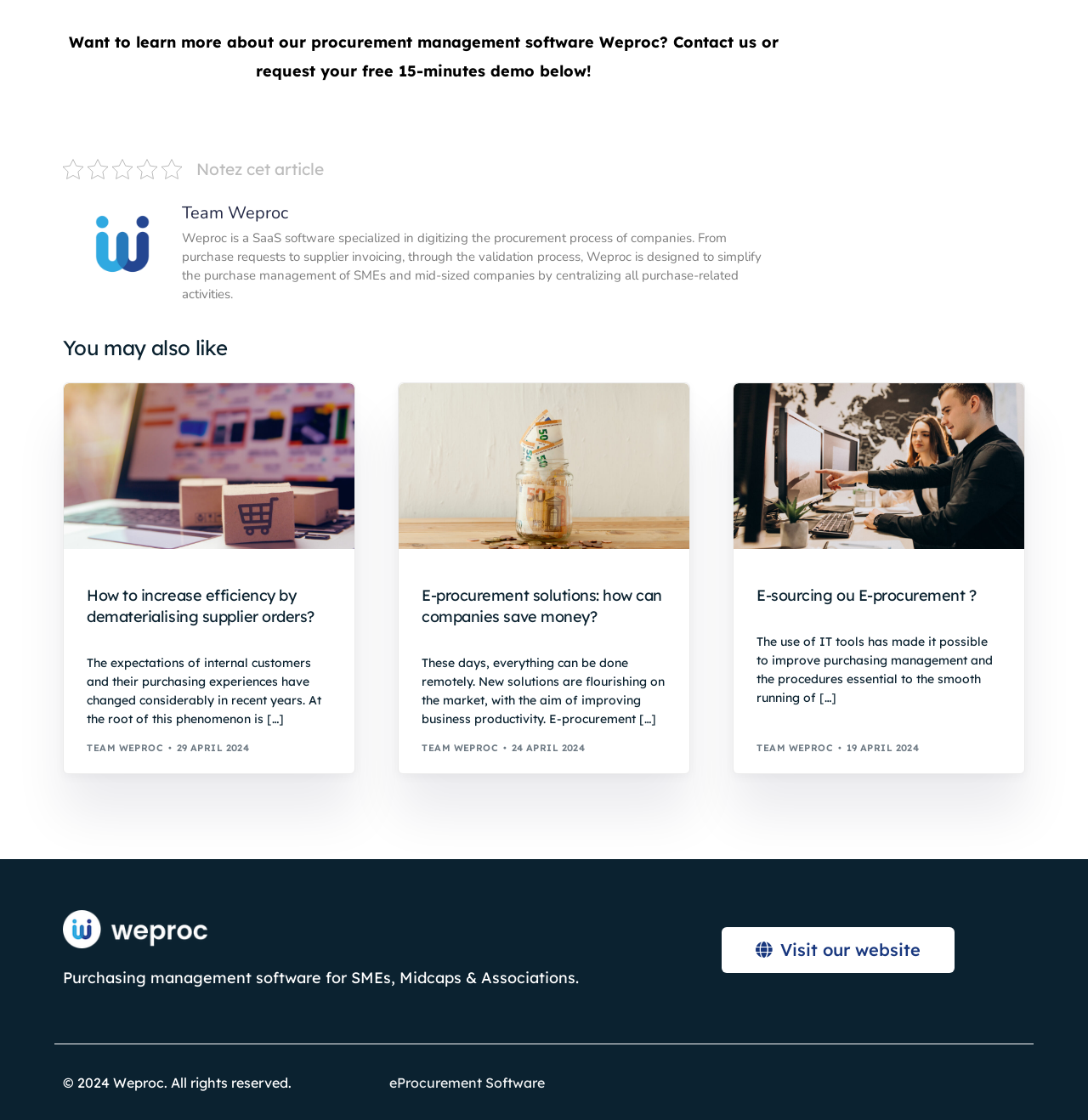Determine the bounding box coordinates for the area you should click to complete the following instruction: "View the article about how to increase efficiency by dematerialising supplier orders".

[0.059, 0.342, 0.326, 0.49]